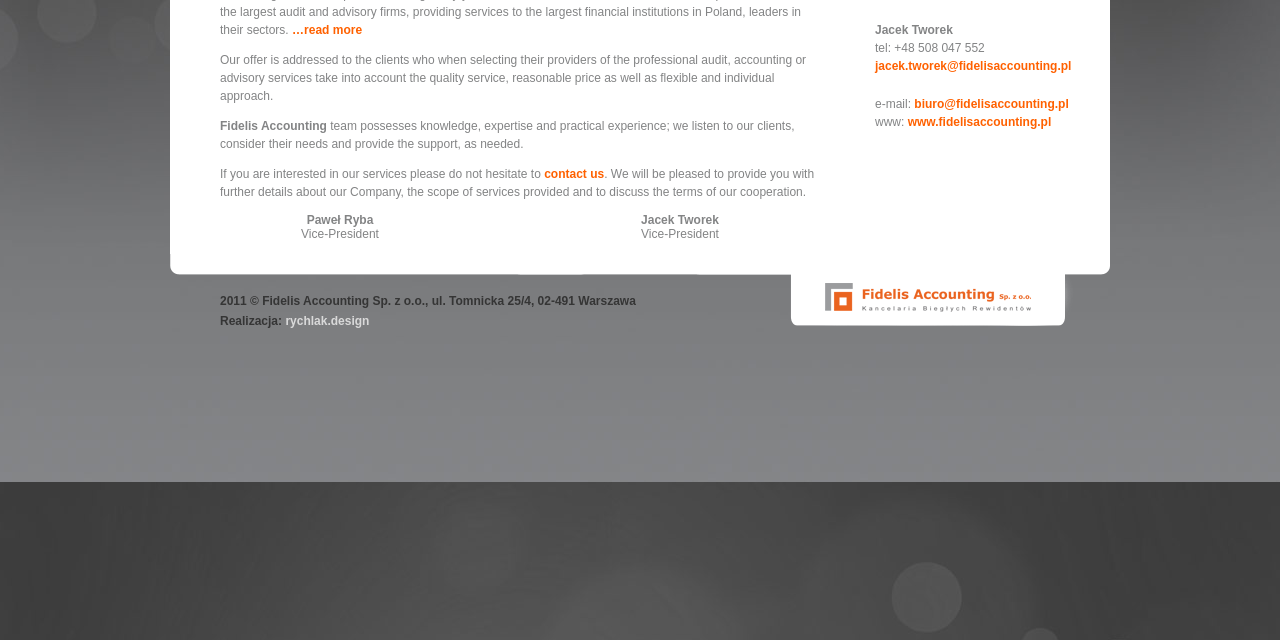Given the webpage screenshot and the description, determine the bounding box coordinates (top-left x, top-left y, bottom-right x, bottom-right y) that define the location of the UI element matching this description: jacek.tworek@fidelisaccounting.pl

[0.684, 0.092, 0.837, 0.114]